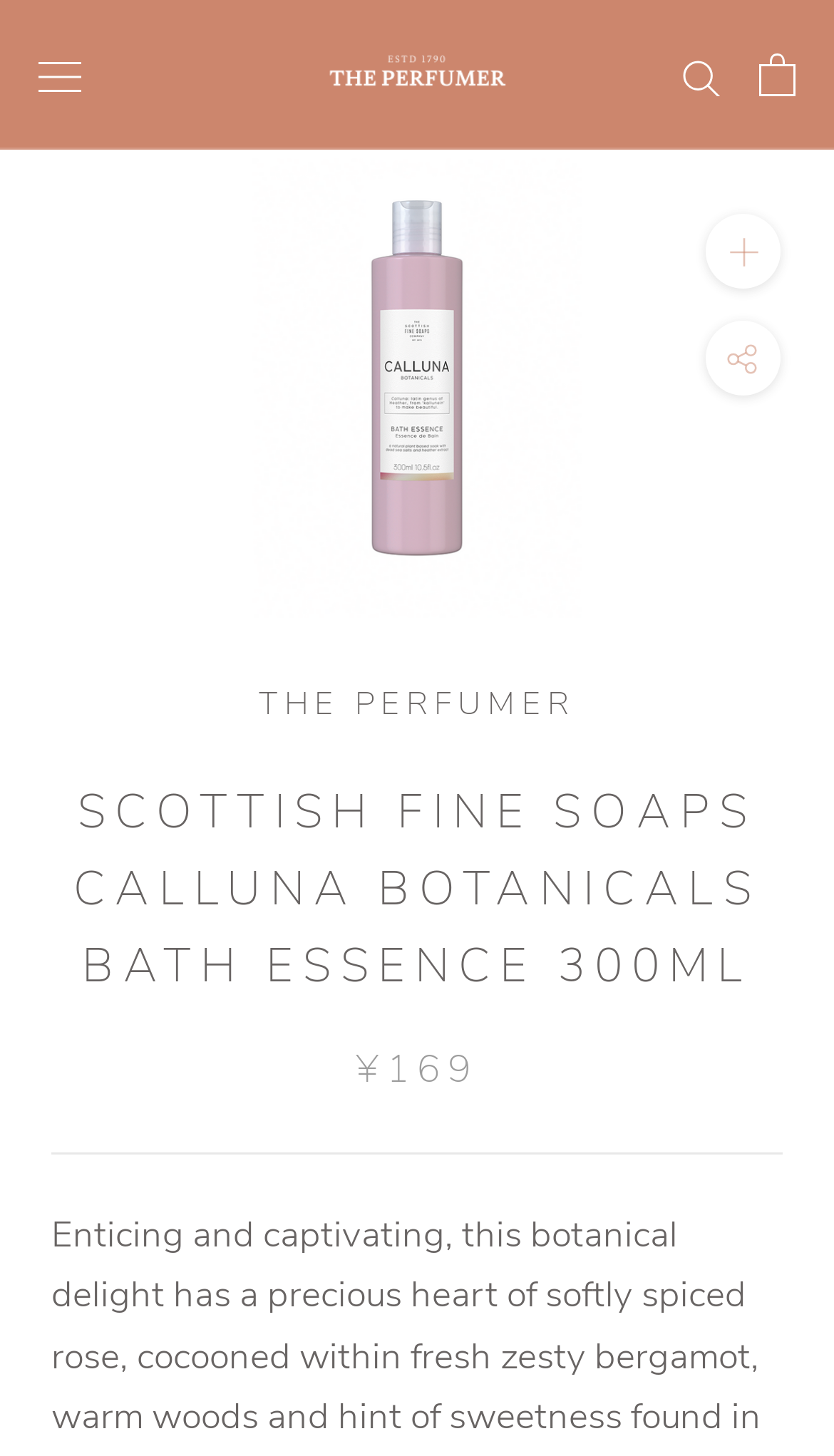Is the navigation menu expanded?
Observe the image and answer the question with a one-word or short phrase response.

No